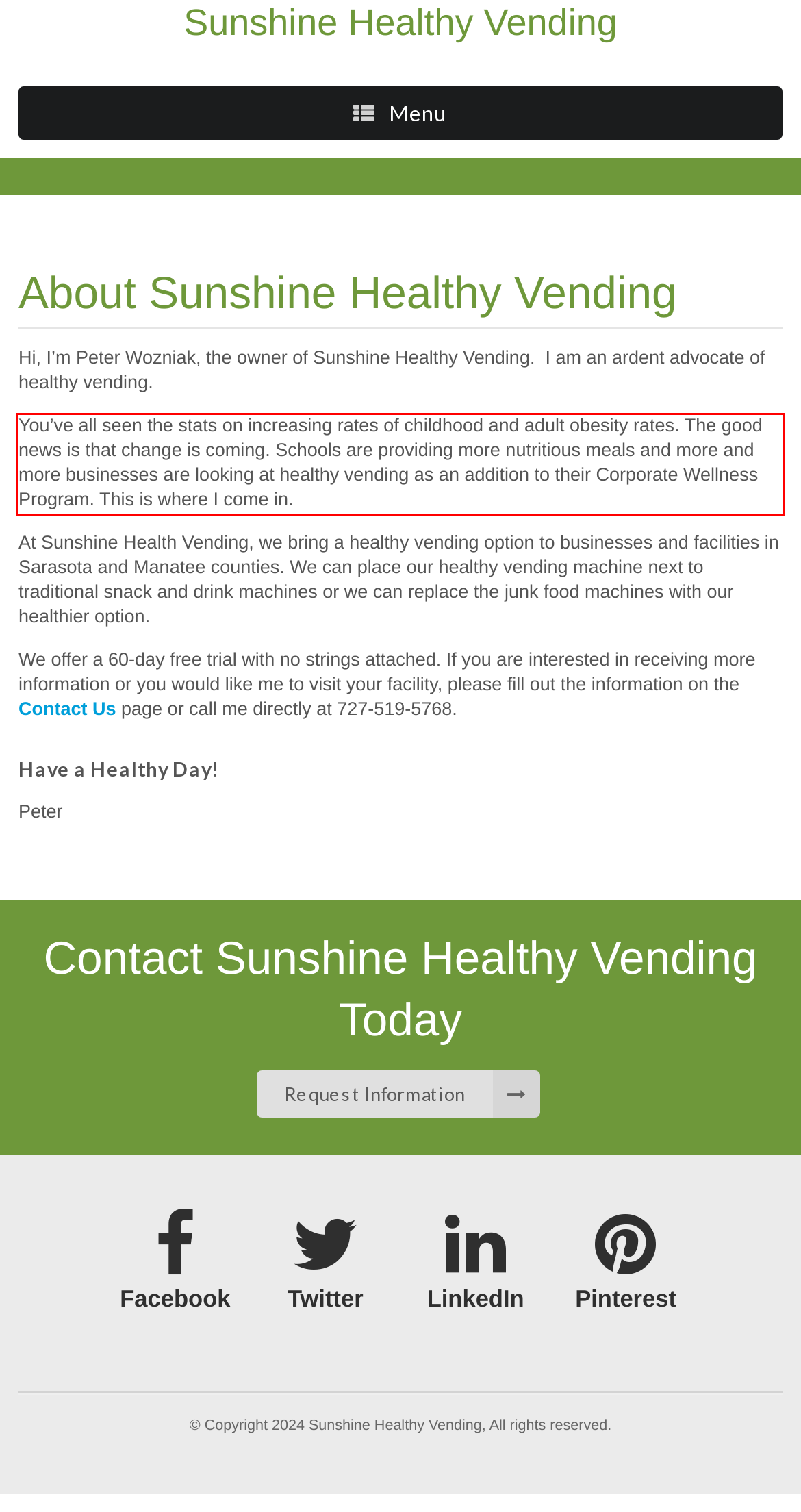You are presented with a screenshot containing a red rectangle. Extract the text found inside this red bounding box.

You’ve all seen the stats on increasing rates of childhood and adult obesity rates. The good news is that change is coming. Schools are providing more nutritious meals and more and more businesses are looking at healthy vending as an addition to their Corporate Wellness Program. This is where I come in.